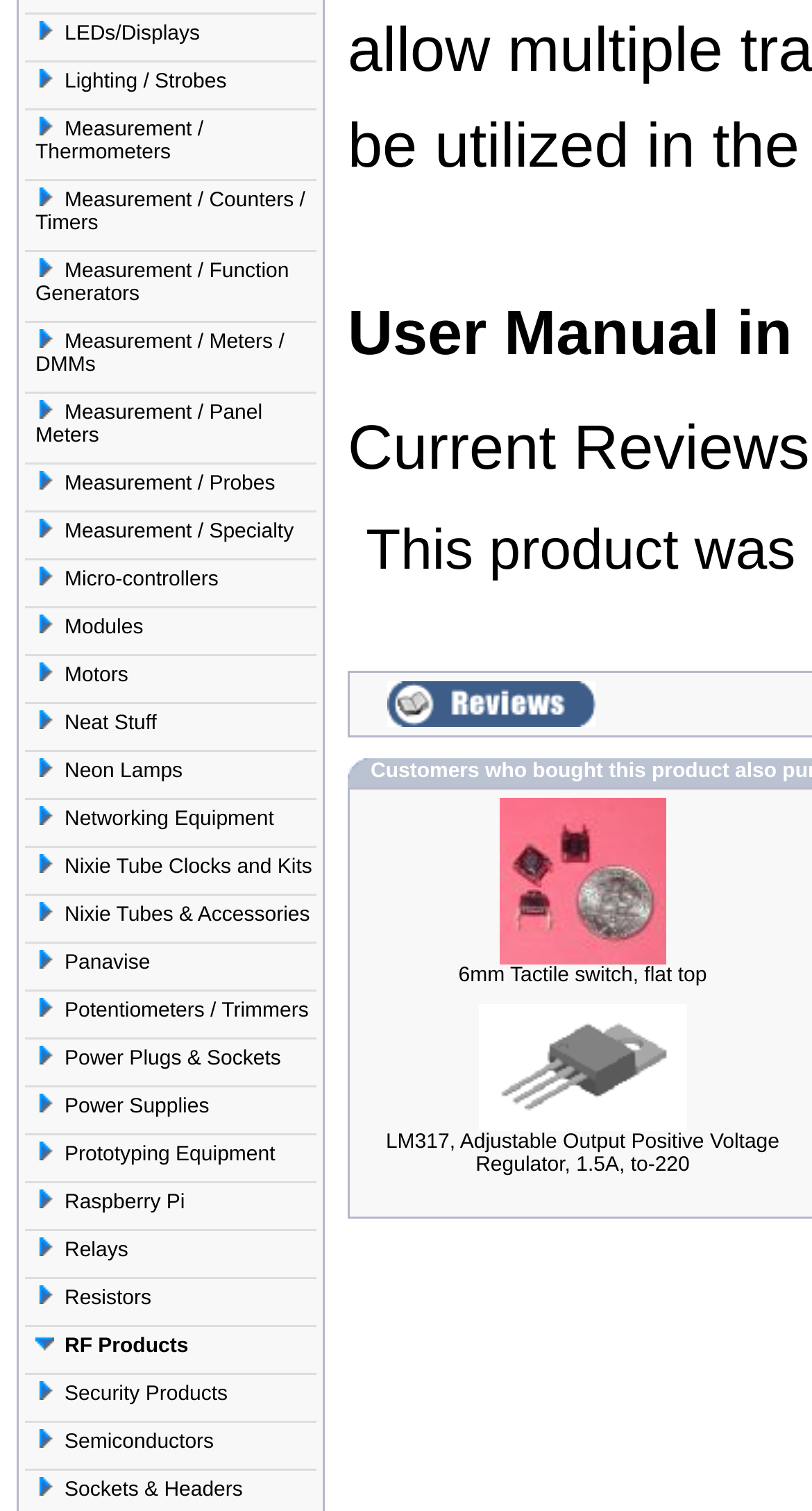How many products are listed on the webpage?
Based on the visual details in the image, please answer the question thoroughly.

I looked at the webpage and found three products listed, which are '6mm Tactile switch, flat top' and two instances of 'LM317, Adjustable Output Positive Voltage Regulator, 1.5A, to-220'.